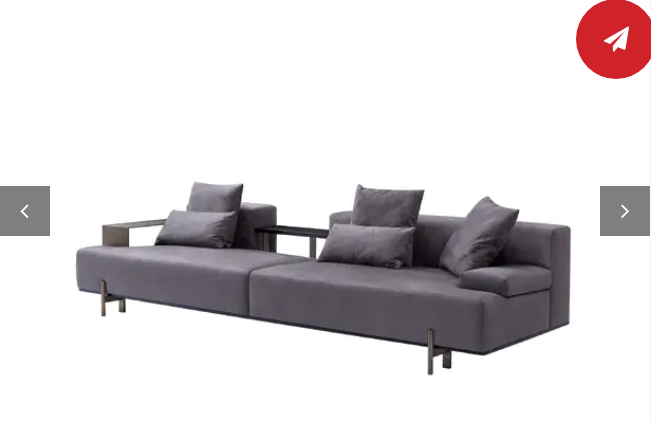Answer this question in one word or a short phrase: Where can this sofa be used?

Residential and commercial spaces